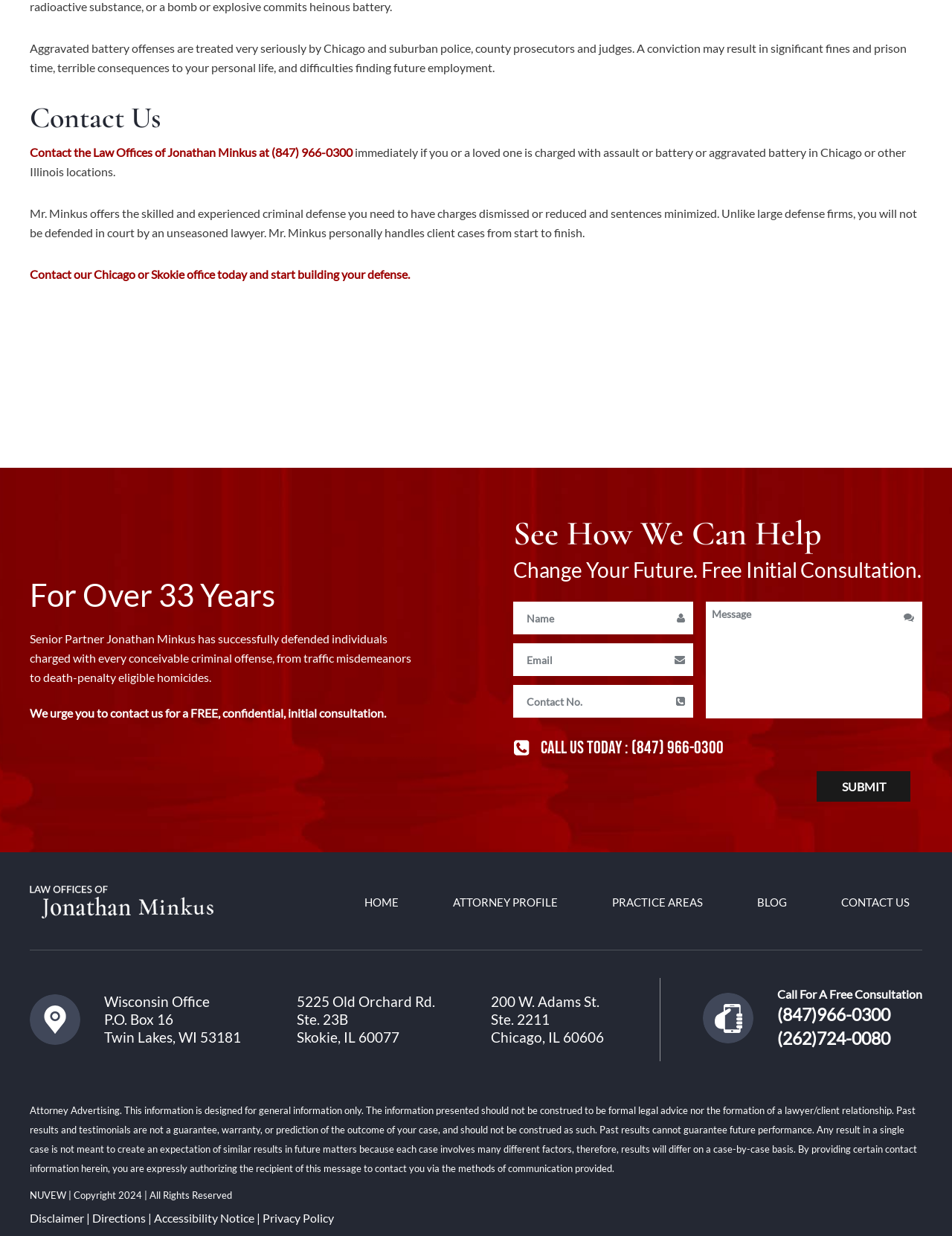Provide the bounding box coordinates of the area you need to click to execute the following instruction: "Visit the attorney profile".

[0.476, 0.724, 0.586, 0.735]